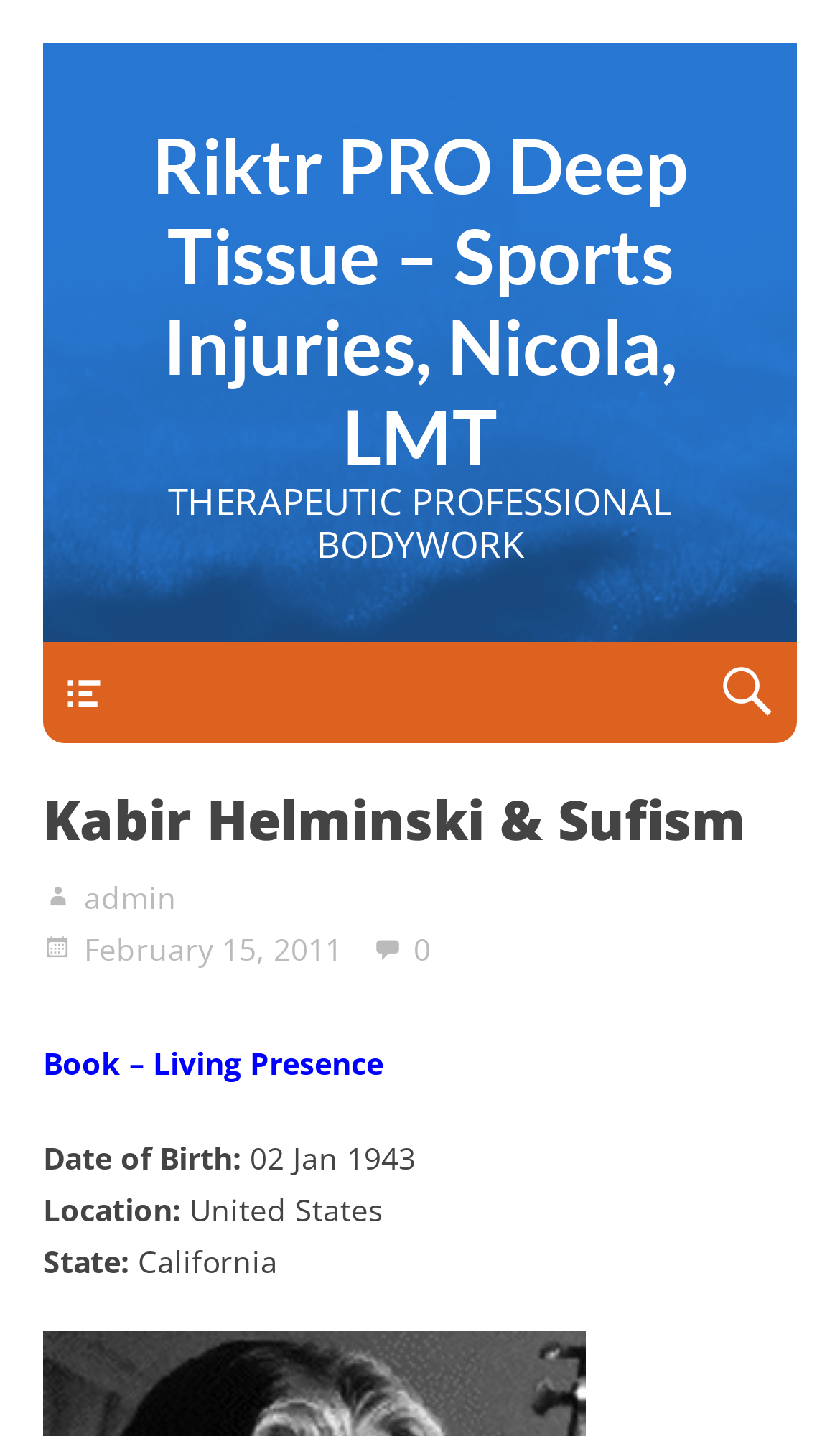Please find the bounding box for the UI component described as follows: "Main Nav Menu".

[0.074, 0.465, 0.444, 0.499]